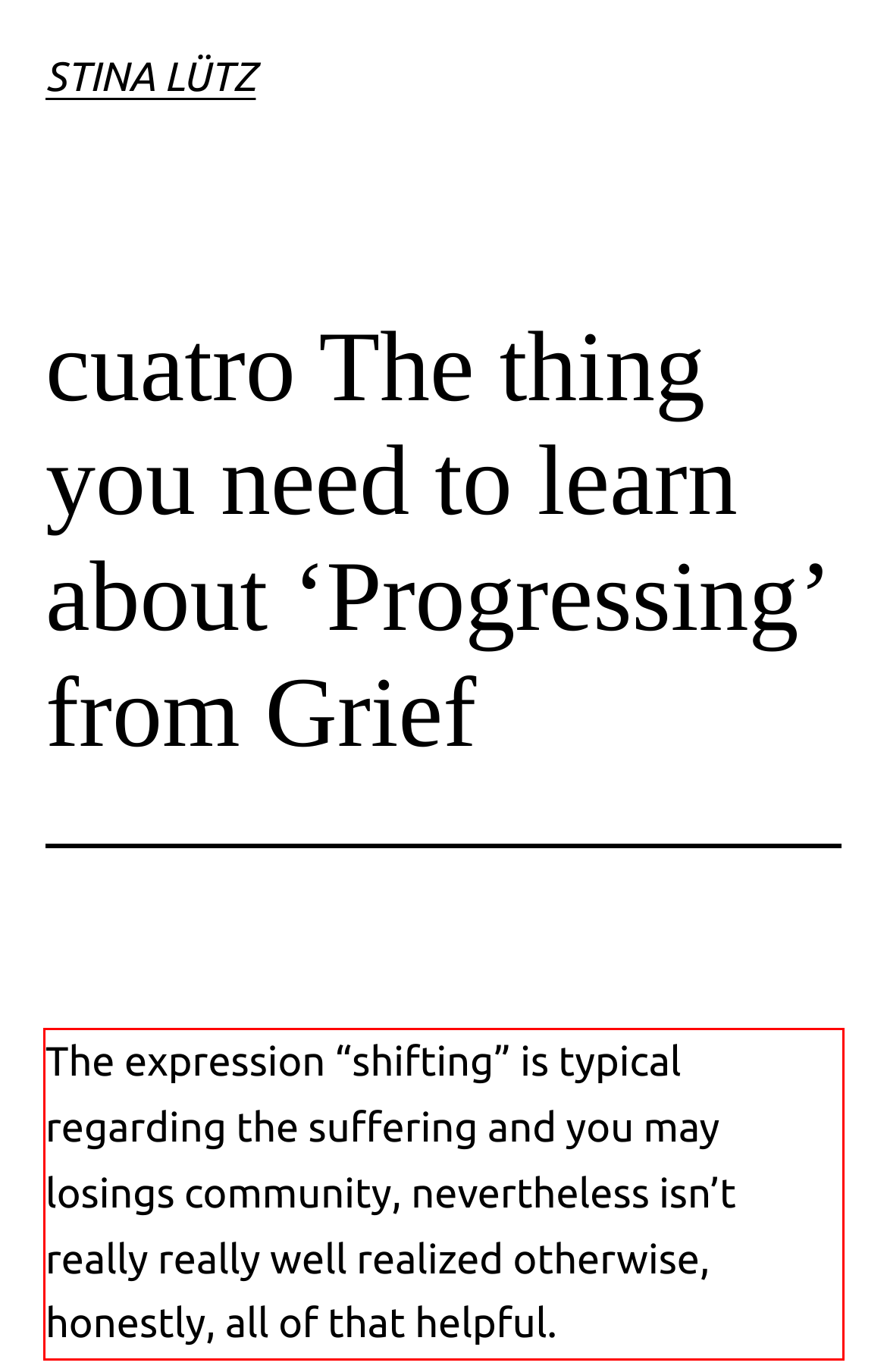With the given screenshot of a webpage, locate the red rectangle bounding box and extract the text content using OCR.

The expression “shifting” is typical regarding the suffering and you may losings community, nevertheless isn’t really really well realized otherwise, honestly, all of that helpful.